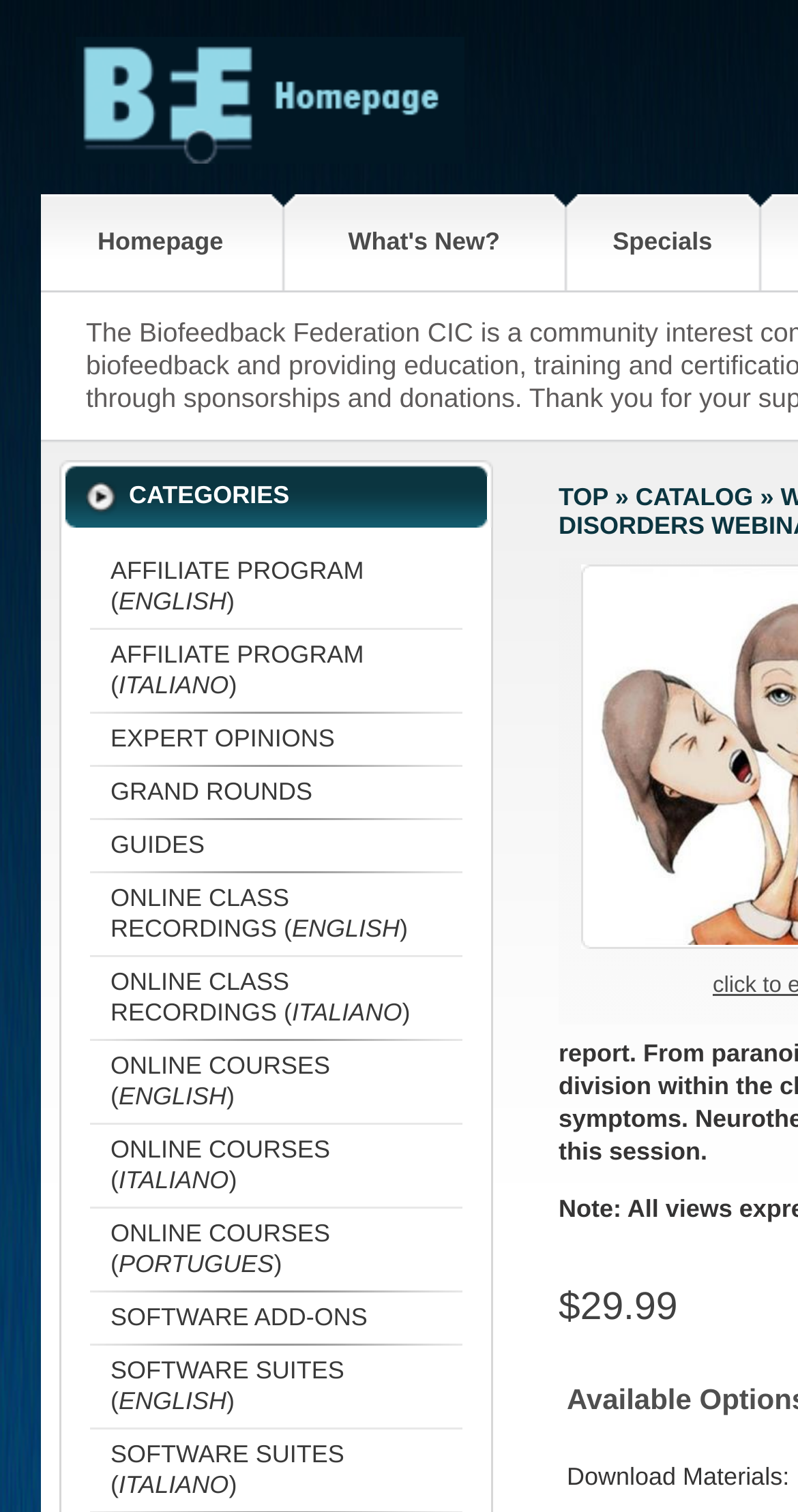Provide the bounding box coordinates of the section that needs to be clicked to accomplish the following instruction: "Go to the Home page."

None